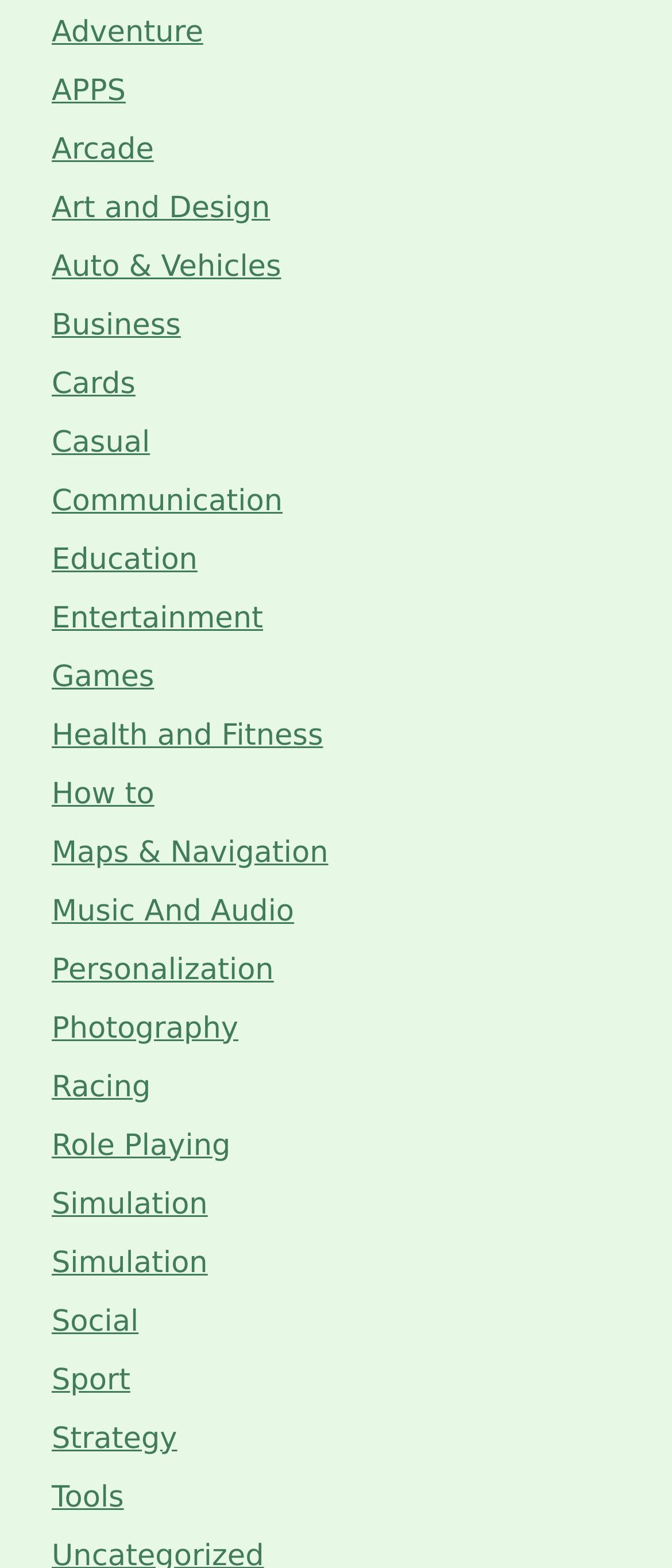Answer the question below in one word or phrase:
What is the longest app category name?

Health and Fitness